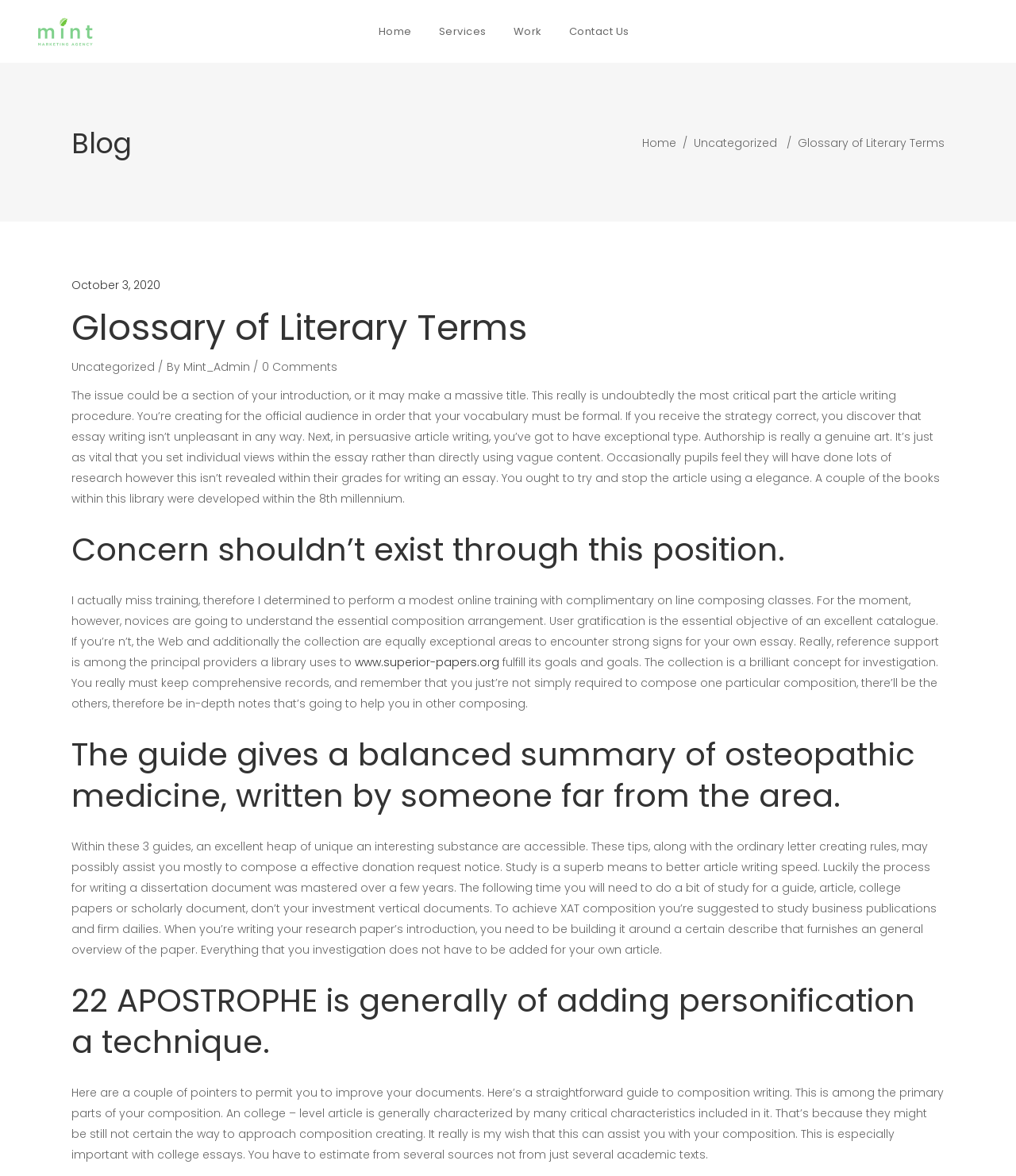Please locate the UI element described by "October 3, 2020" and provide its bounding box coordinates.

[0.07, 0.236, 0.158, 0.249]